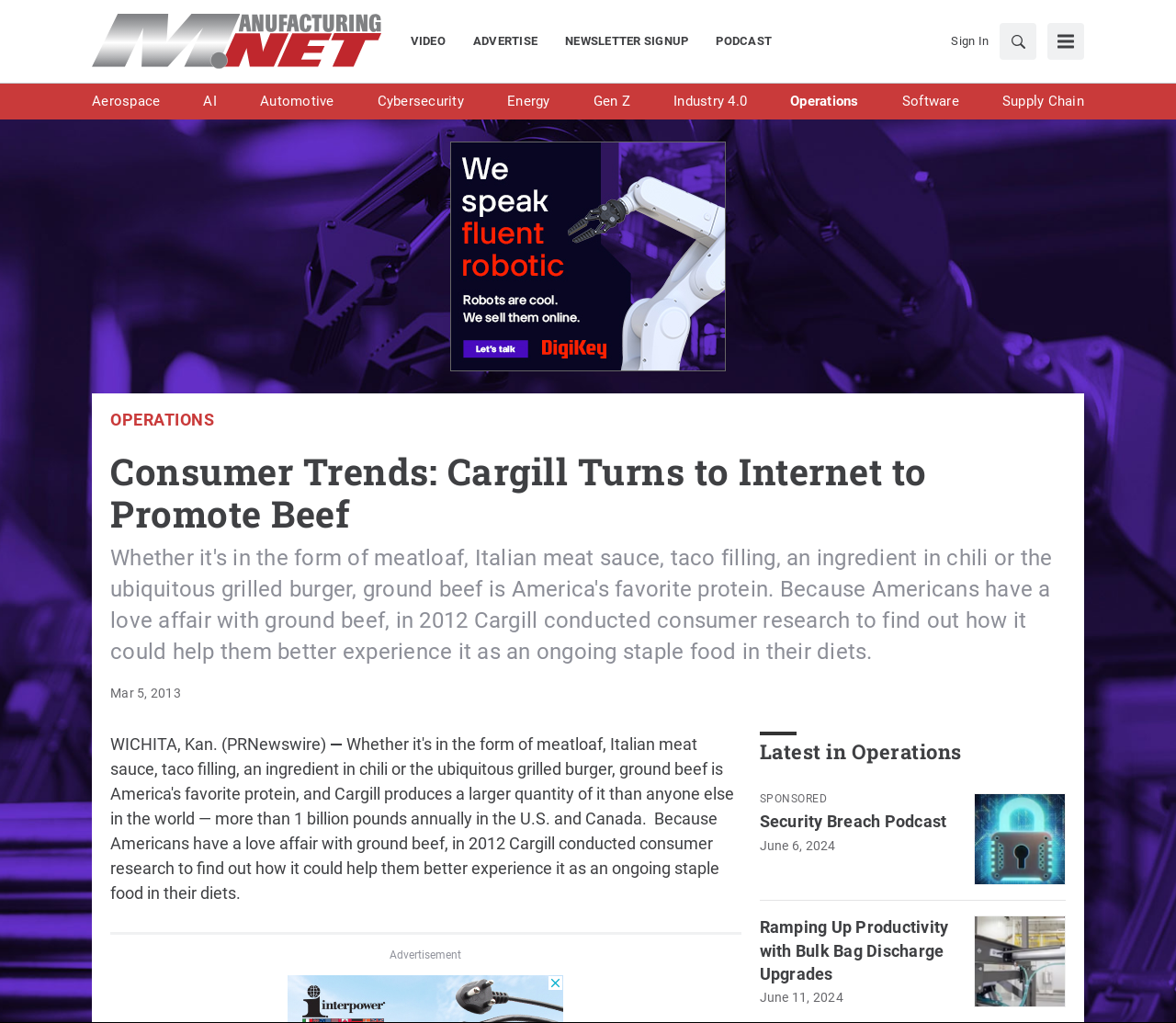Please predict the bounding box coordinates of the element's region where a click is necessary to complete the following instruction: "Listen to the 'Security Breach Podcast'". The coordinates should be represented by four float numbers between 0 and 1, i.e., [left, top, right, bottom].

[0.828, 0.776, 0.906, 0.866]